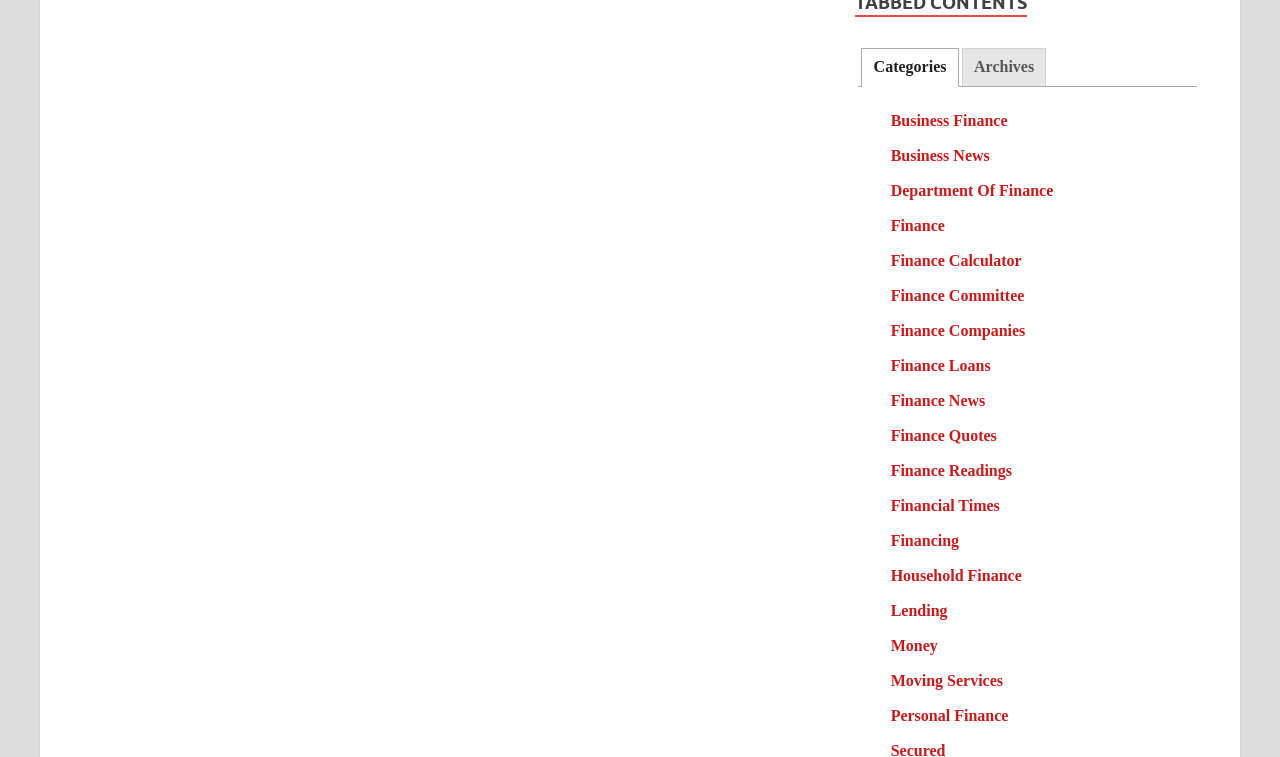Determine the bounding box coordinates (top-left x, top-left y, bottom-right x, bottom-right y) of the UI element described in the following text: Department Of Finance

[0.696, 0.24, 0.823, 0.263]